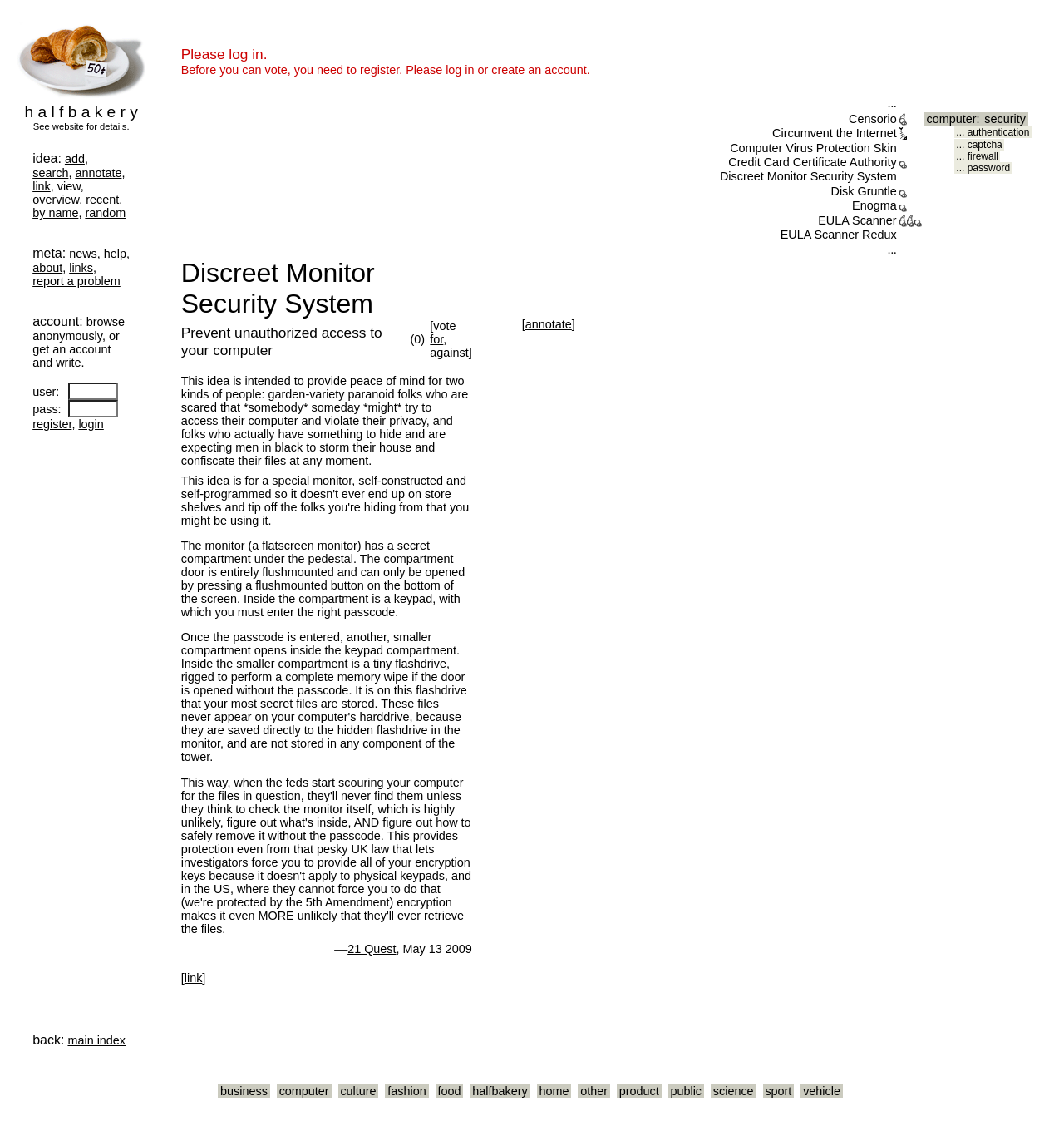Determine the title of the webpage and give its text content.

Discreet Monitor Security System